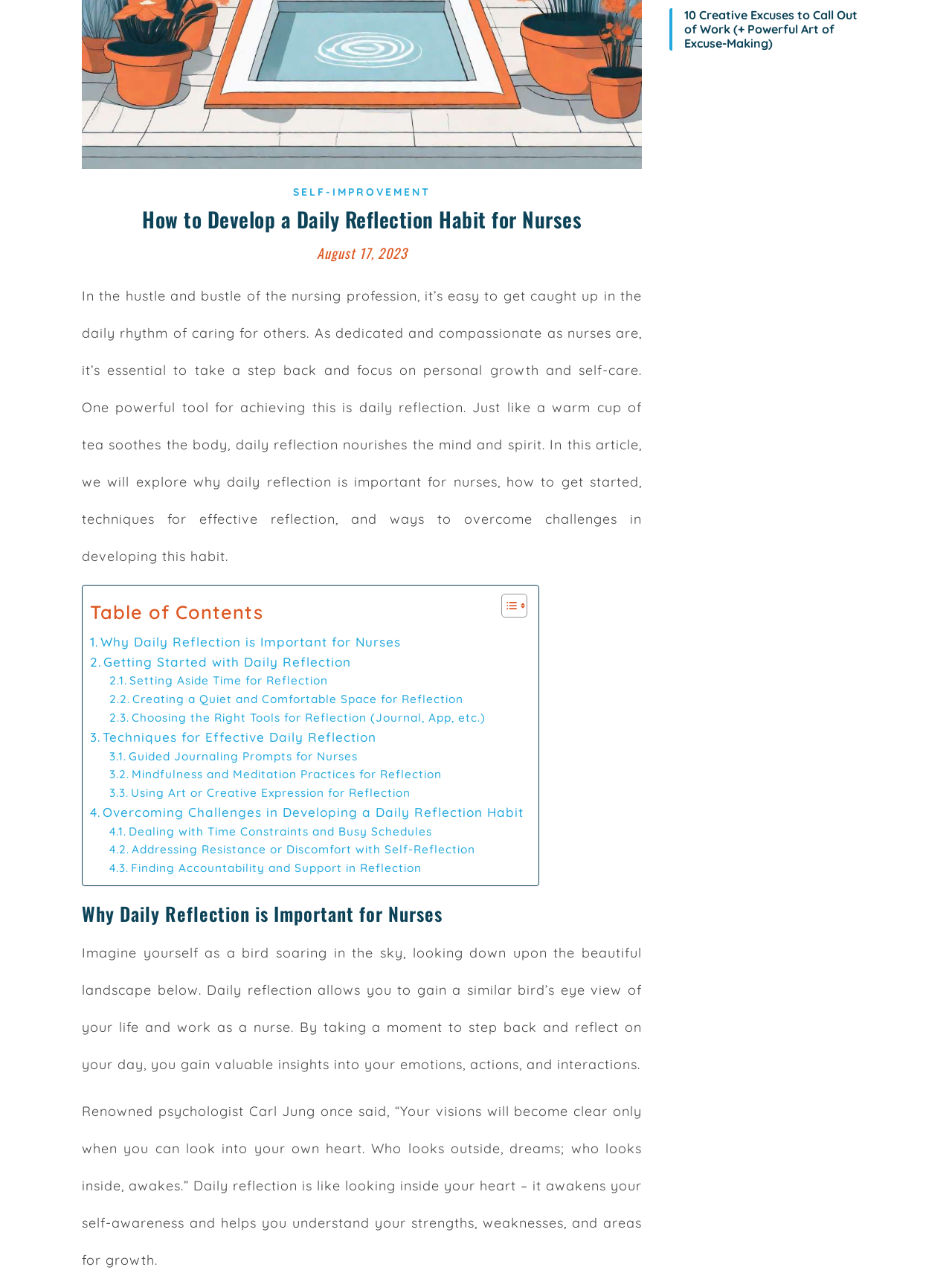From the given element description: "Toggle", find the bounding box for the UI element. Provide the coordinates as four float numbers between 0 and 1, in the order [left, top, right, bottom].

[0.515, 0.466, 0.55, 0.486]